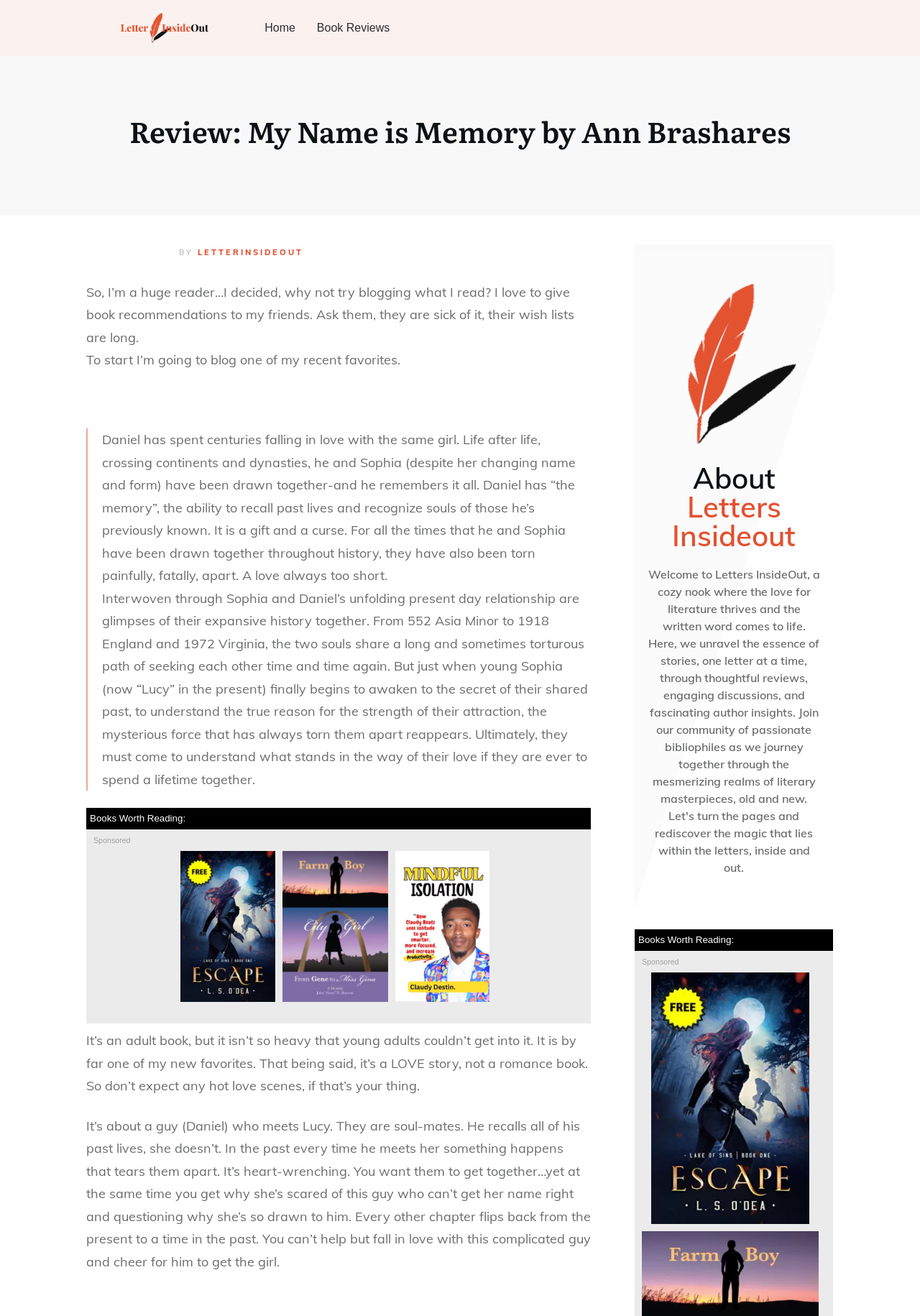Please identify the coordinates of the bounding box for the clickable region that will accomplish this instruction: "View the 'Books Worth Reading' section".

[0.098, 0.618, 0.202, 0.626]